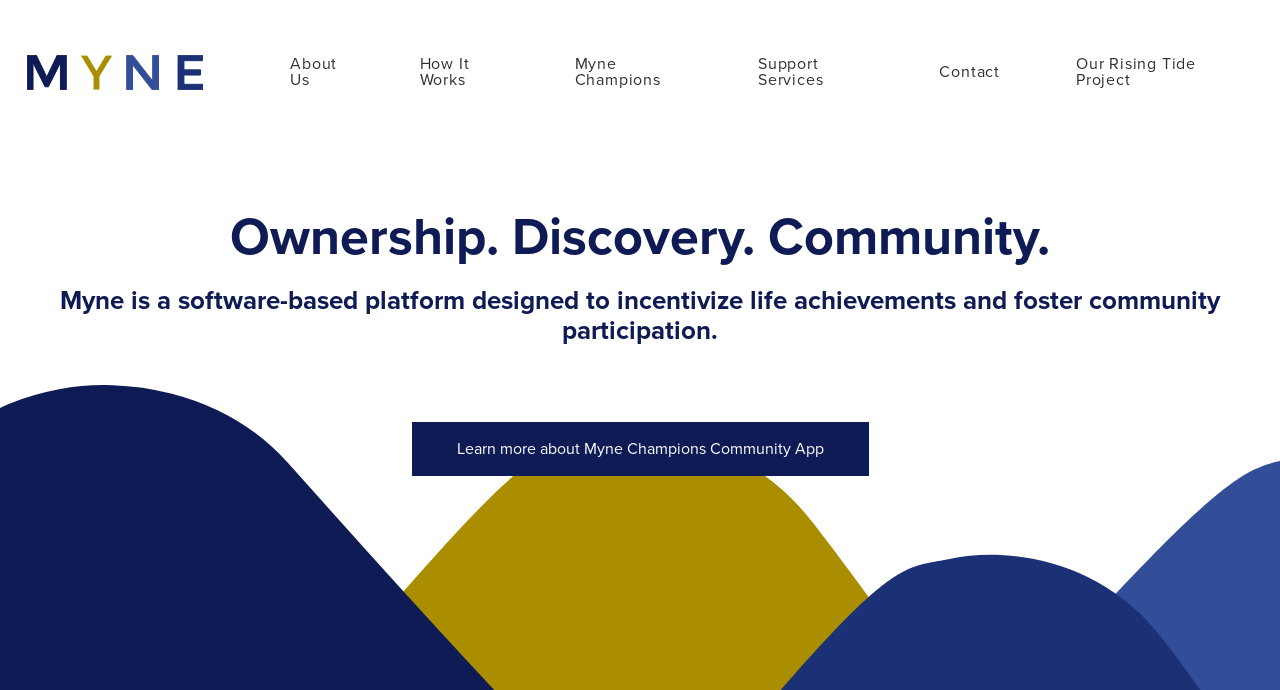Using the element description provided, determine the bounding box coordinates in the format (top-left x, top-left y, bottom-right x, bottom-right y). Ensure that all values are floating point numbers between 0 and 1. Element description: Contact

[0.706, 0.067, 0.809, 0.142]